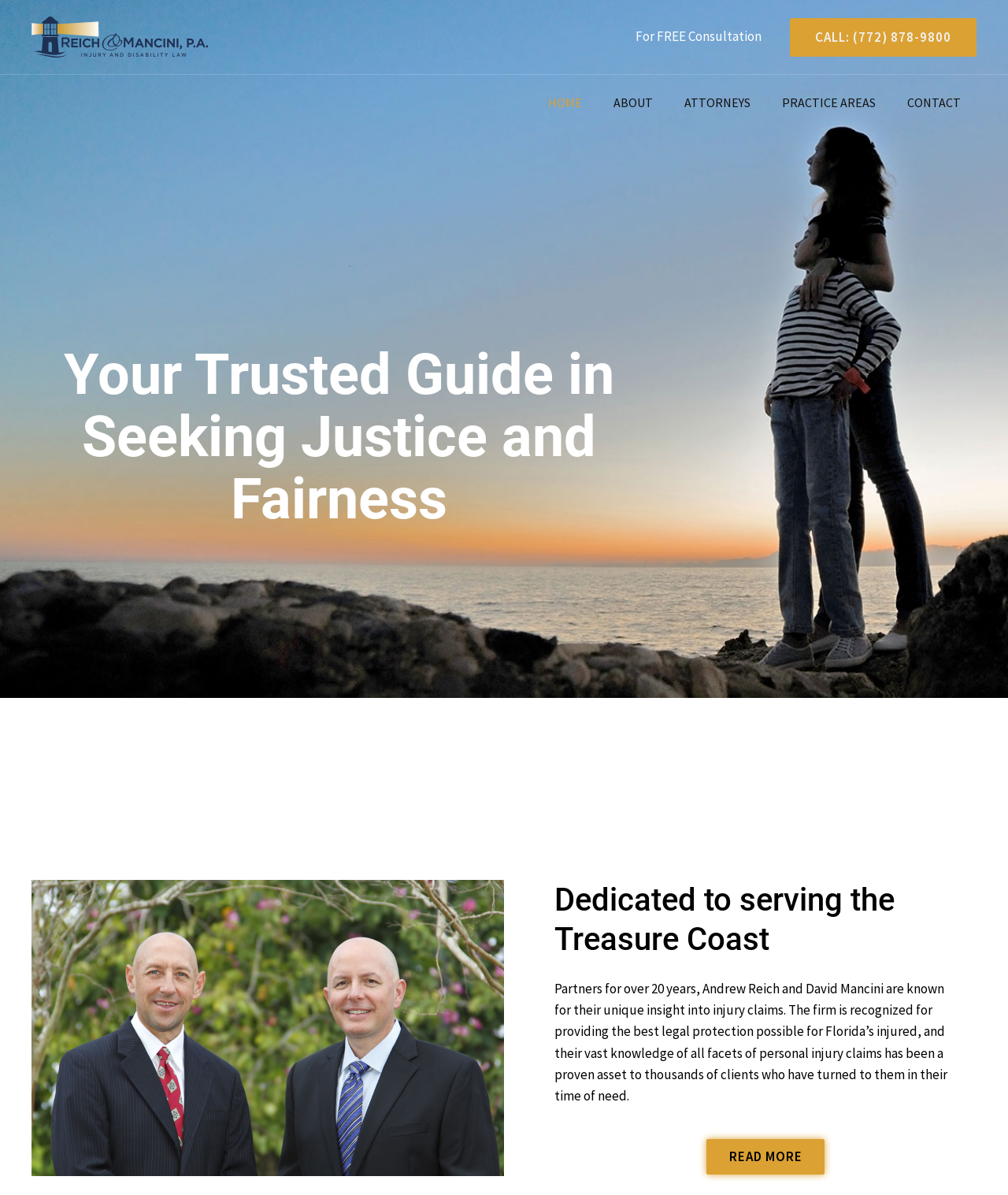Can you pinpoint the bounding box coordinates for the clickable element required for this instruction: "Enter your name"? The coordinates should be four float numbers between 0 and 1, i.e., [left, top, right, bottom].

None